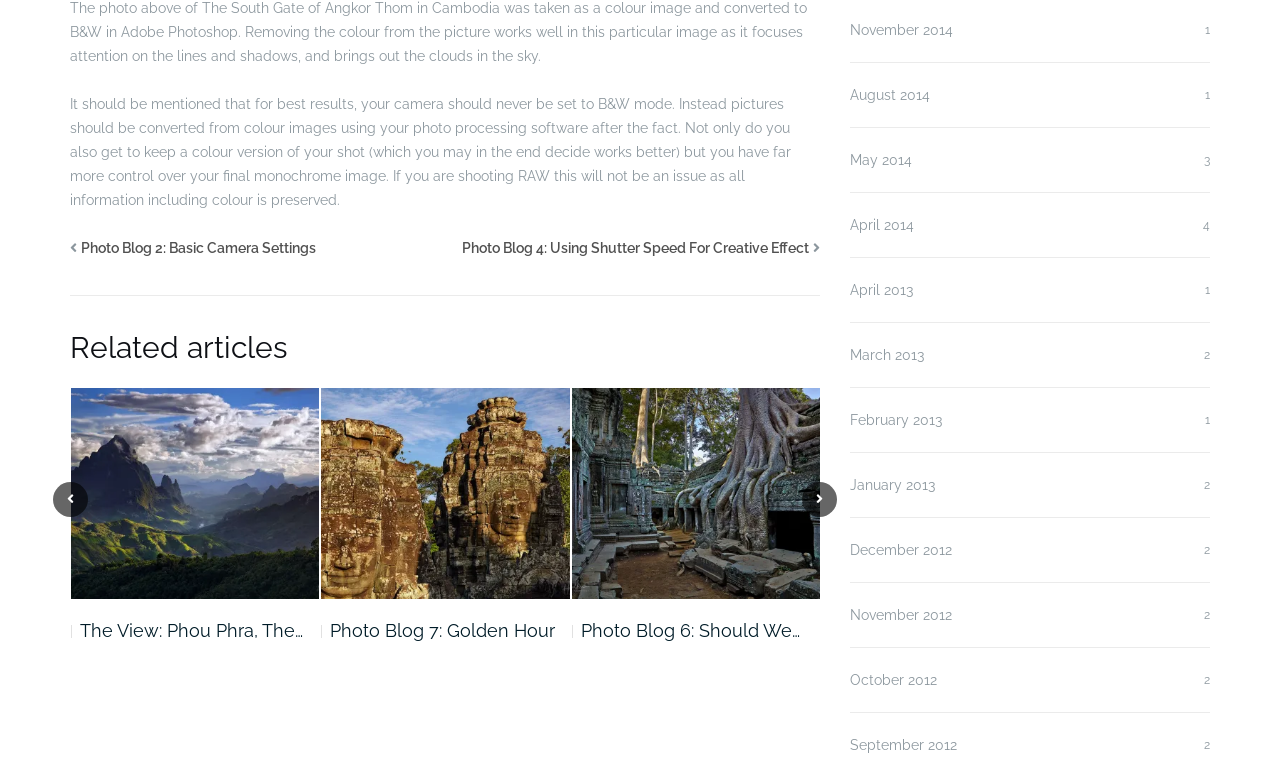Could you specify the bounding box coordinates for the clickable section to complete the following instruction: "search for something"?

None